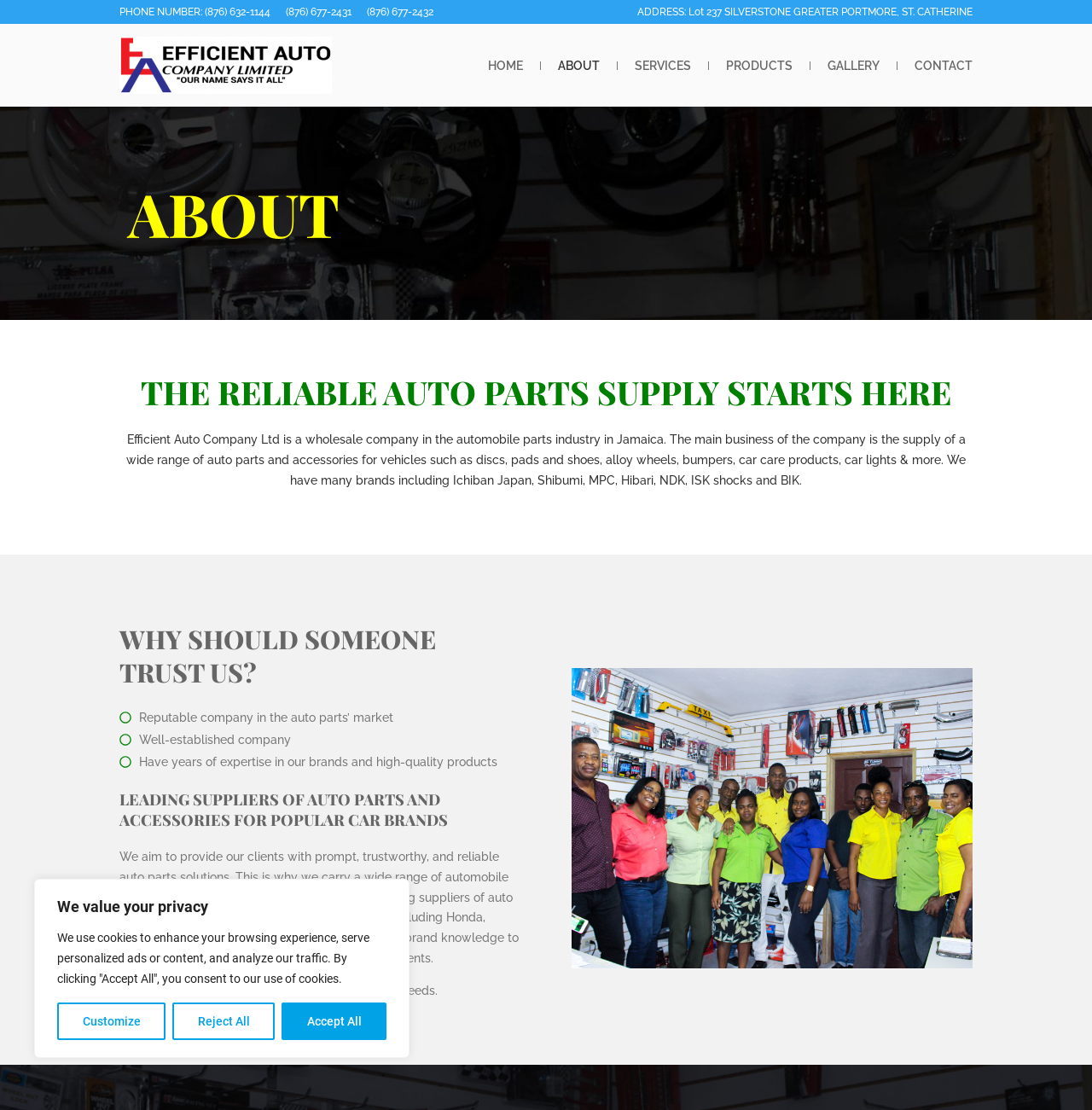Locate the bounding box coordinates of the segment that needs to be clicked to meet this instruction: "Contact the company".

[0.838, 0.041, 0.891, 0.076]